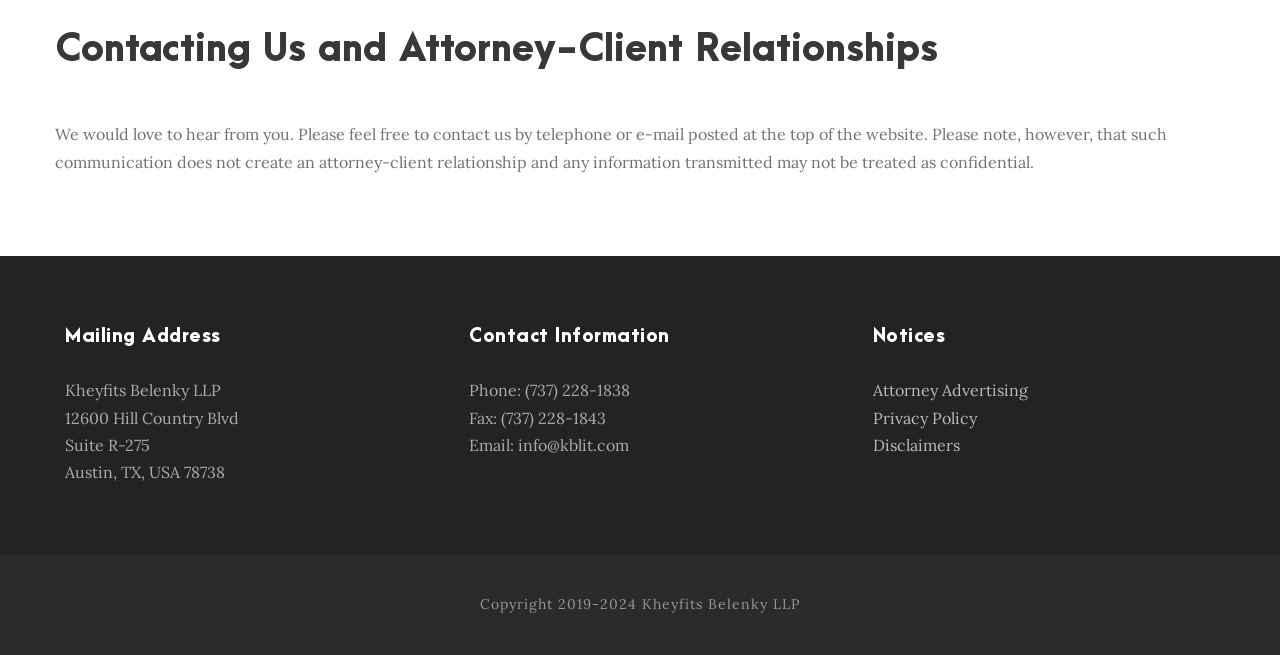Identify the bounding box for the UI element specified in this description: "Privacy Policy". The coordinates must be four float numbers between 0 and 1, formatted as [left, top, right, bottom].

[0.682, 0.622, 0.763, 0.653]